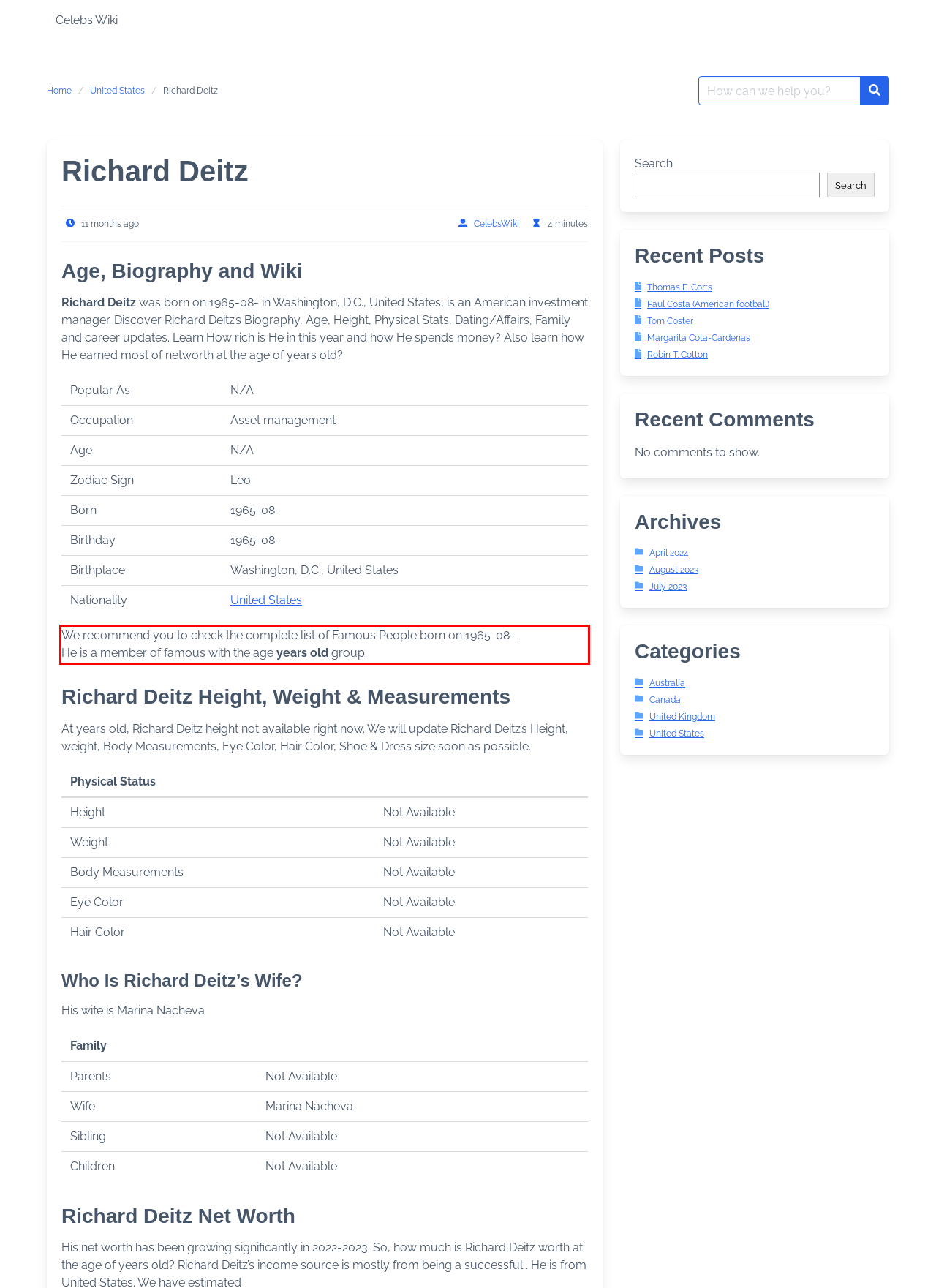With the given screenshot of a webpage, locate the red rectangle bounding box and extract the text content using OCR.

We recommend you to check the complete list of Famous People born on 1965-08-. He is a member of famous with the age years old group.